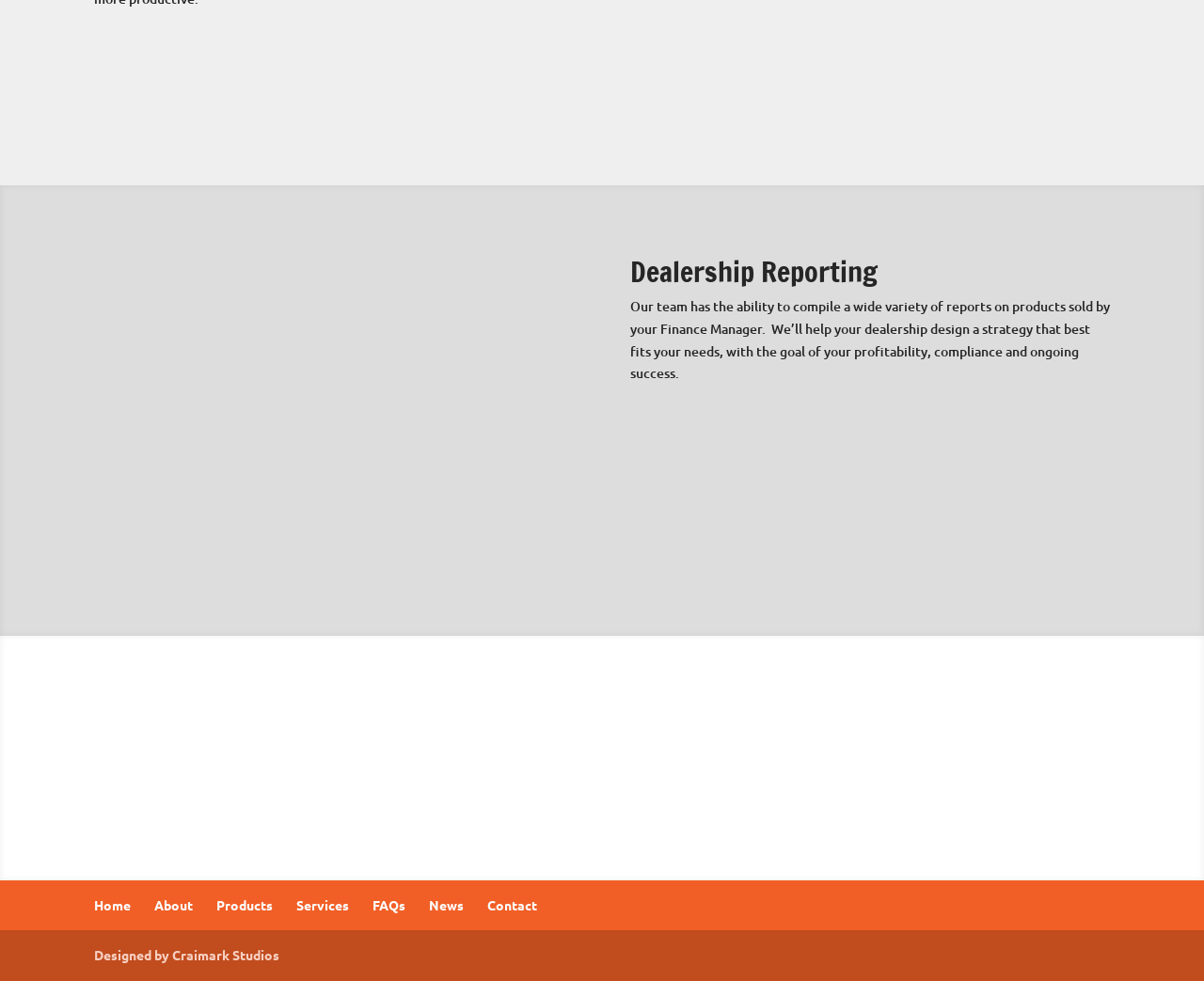Who designed the website?
Please respond to the question with a detailed and thorough explanation.

The link 'Designed by Craimark Studios' at the bottom of the page indicates that the website was designed by Craimark Studios.